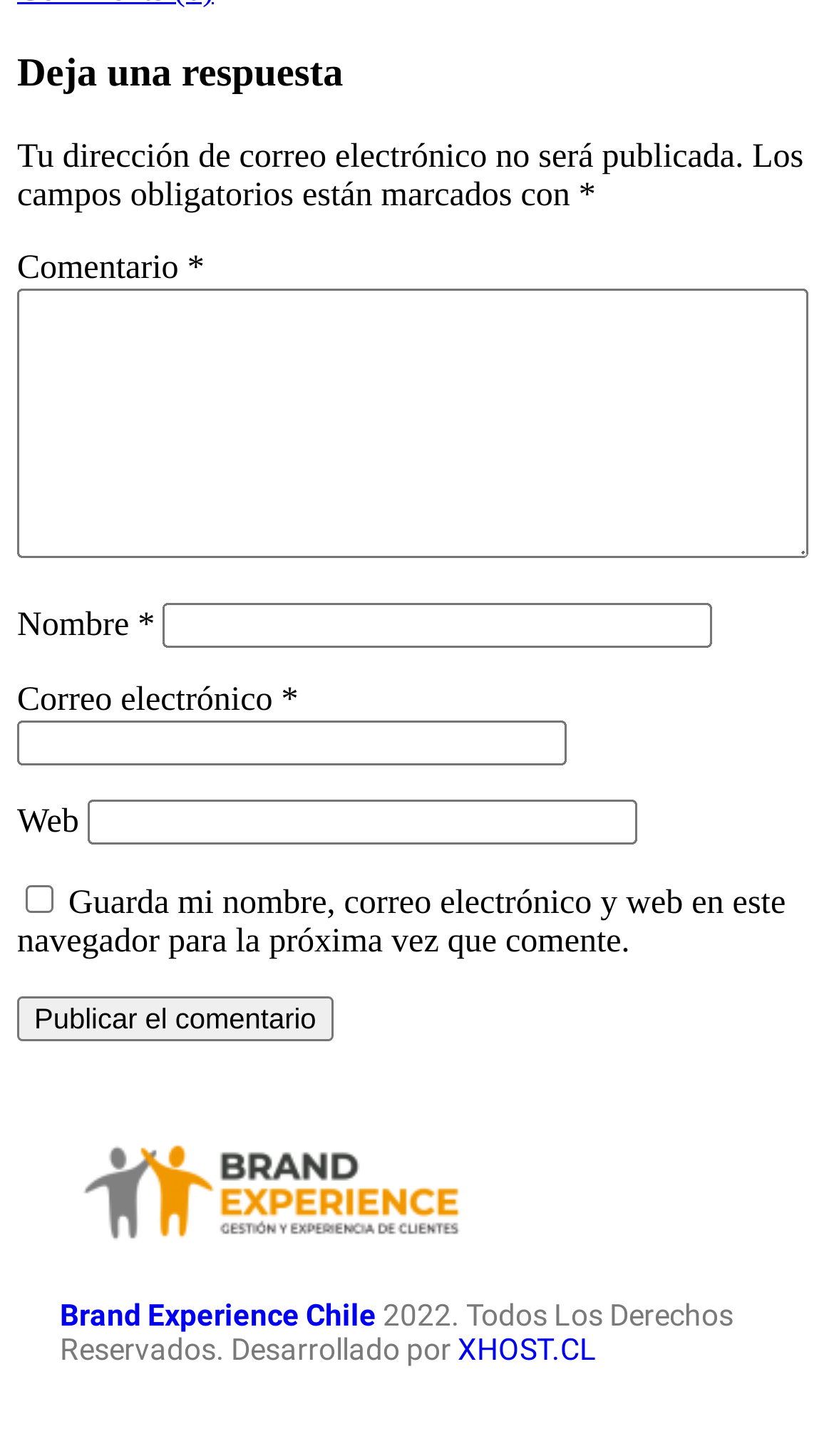Identify the bounding box coordinates for the element you need to click to achieve the following task: "Click the publish button". The coordinates must be four float values ranging from 0 to 1, formatted as [left, top, right, bottom].

[0.021, 0.684, 0.4, 0.715]